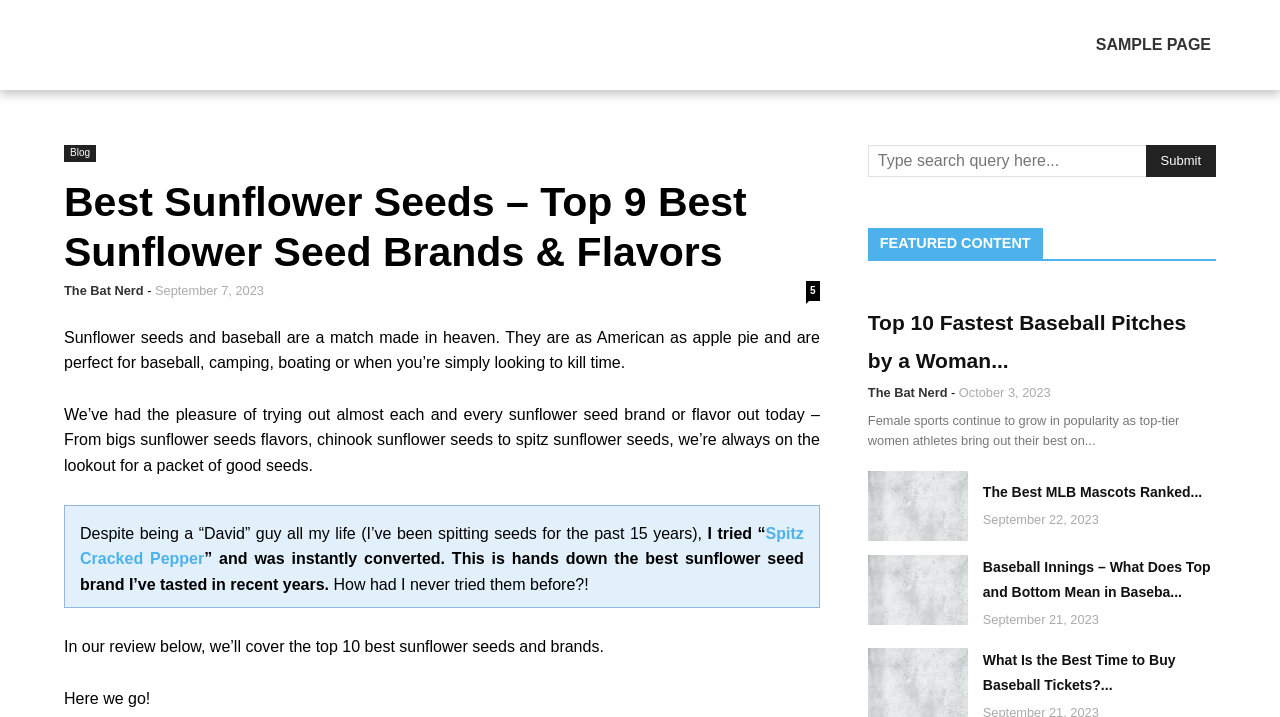Generate a thorough description of the webpage.

This webpage is a blog post about the best sunflower seeds, with a focus on the top 9 brands and flavors. At the top of the page, there is a navigation menu with links to other pages, including "SAMPLE PAGE" and "Blog". Below the navigation menu, there is a heading that reads "Best Sunflower Seeds – Top 9 Best Sunflower Seed Brands & Flavors" followed by a brief introduction to the topic.

The main content of the page is divided into two sections. The first section is a personal anecdote about the author's experience with sunflower seeds, including their favorite brand, Spitz Cracked Pepper. The second section is a preview of the top 10 best sunflower seeds and brands, with a heading that reads "Here we go!".

On the right-hand side of the page, there is a search bar with a textbox and a submit button. Below the search bar, there is a section labeled "FEATURED CONTENT" that displays three articles with headings, links, and images. The articles appear to be related to baseball, with topics such as the fastest baseball pitches by a woman, MLB mascots, and baseball innings.

Throughout the page, there are several links to other articles and pages, including the author's blog and other related content. The overall layout of the page is clean and easy to navigate, with clear headings and concise text.